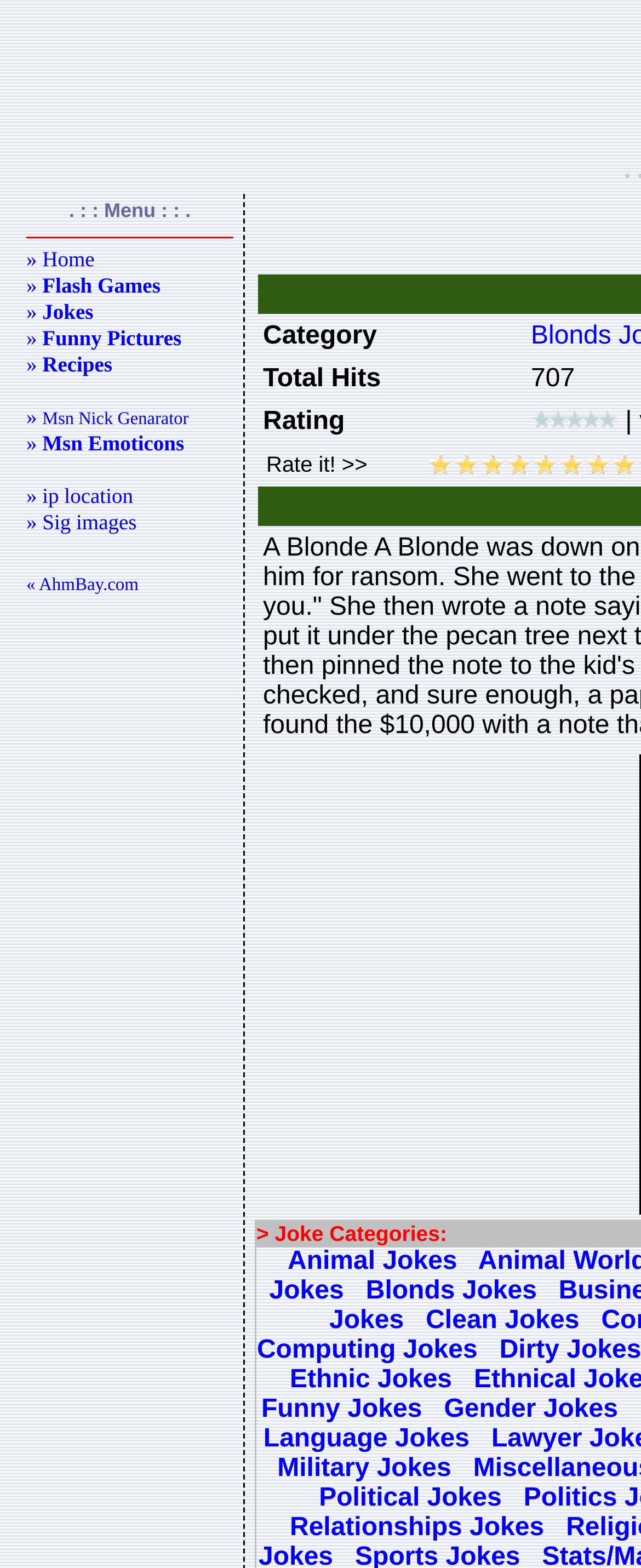Find the bounding box coordinates for the HTML element described as: "» Msn Nick Genarator". The coordinates should consist of four float values between 0 and 1, i.e., [left, top, right, bottom].

[0.041, 0.258, 0.294, 0.274]